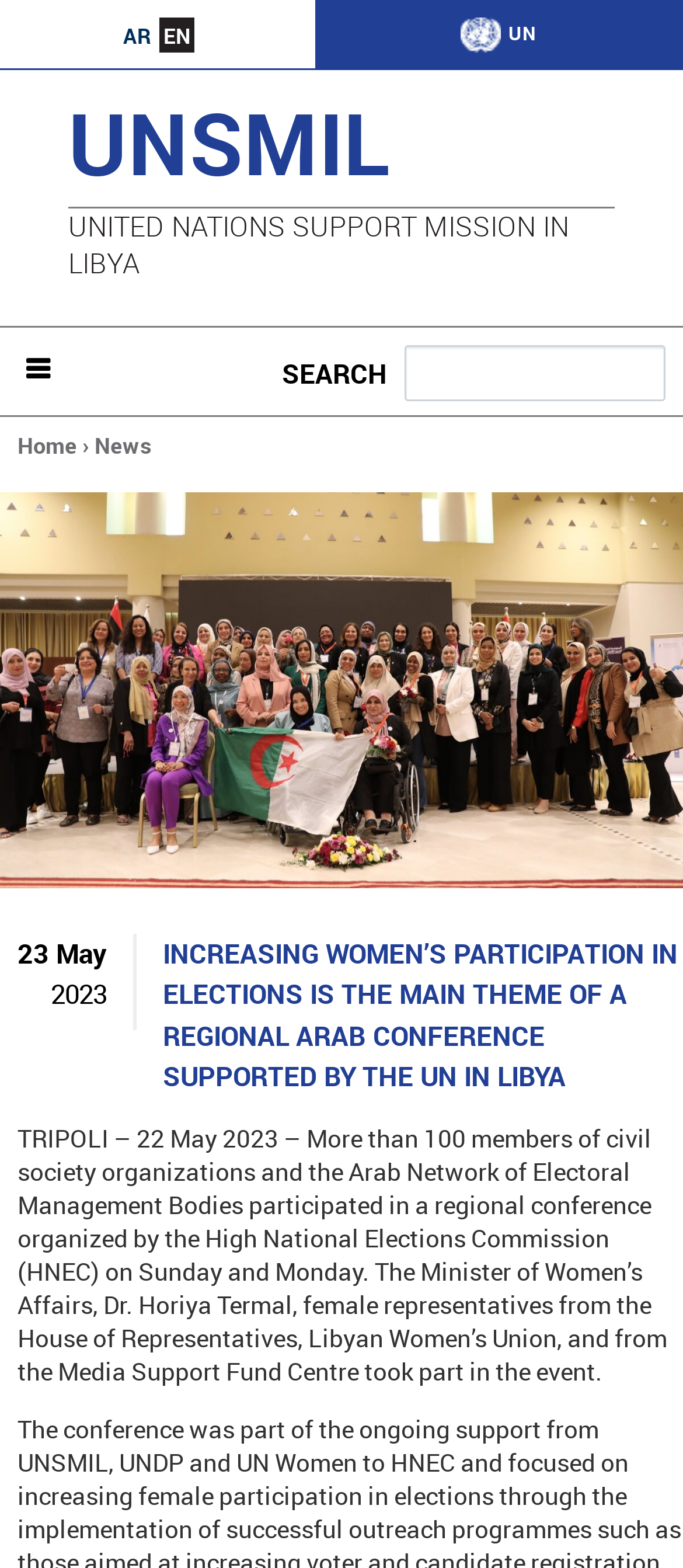Please identify the bounding box coordinates of the element I need to click to follow this instruction: "Read more about the news".

[0.138, 0.275, 0.223, 0.294]